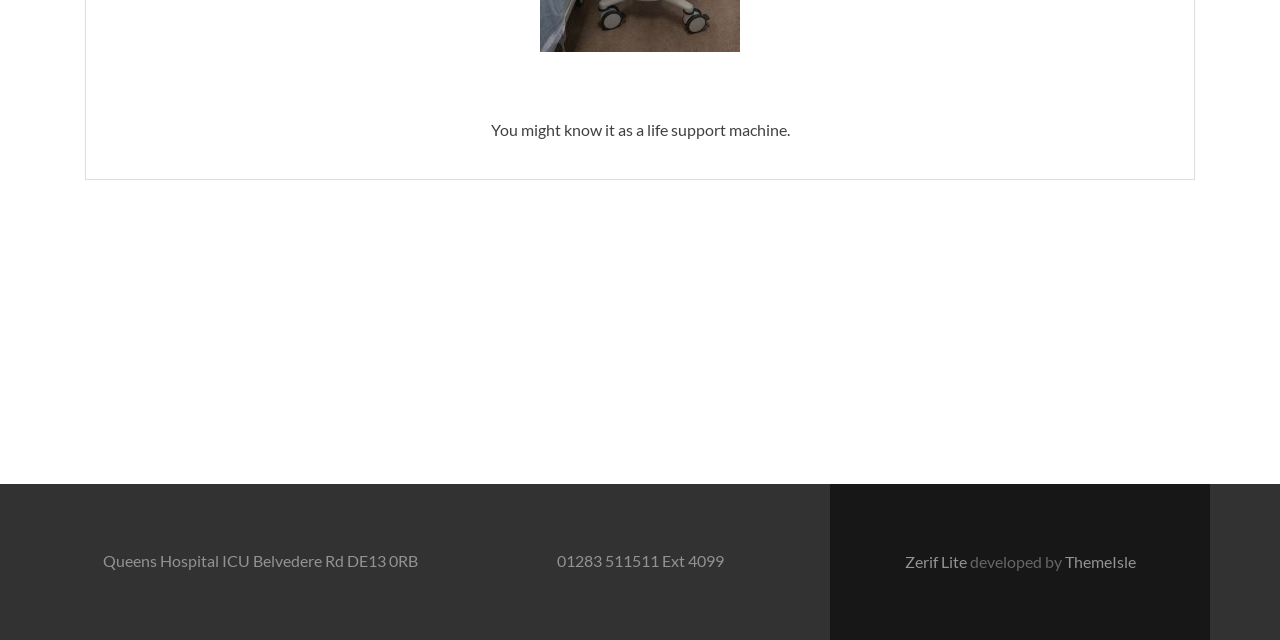Provide the bounding box coordinates for the UI element that is described by this text: "ThemeIsle". The coordinates should be in the form of four float numbers between 0 and 1: [left, top, right, bottom].

[0.832, 0.862, 0.887, 0.892]